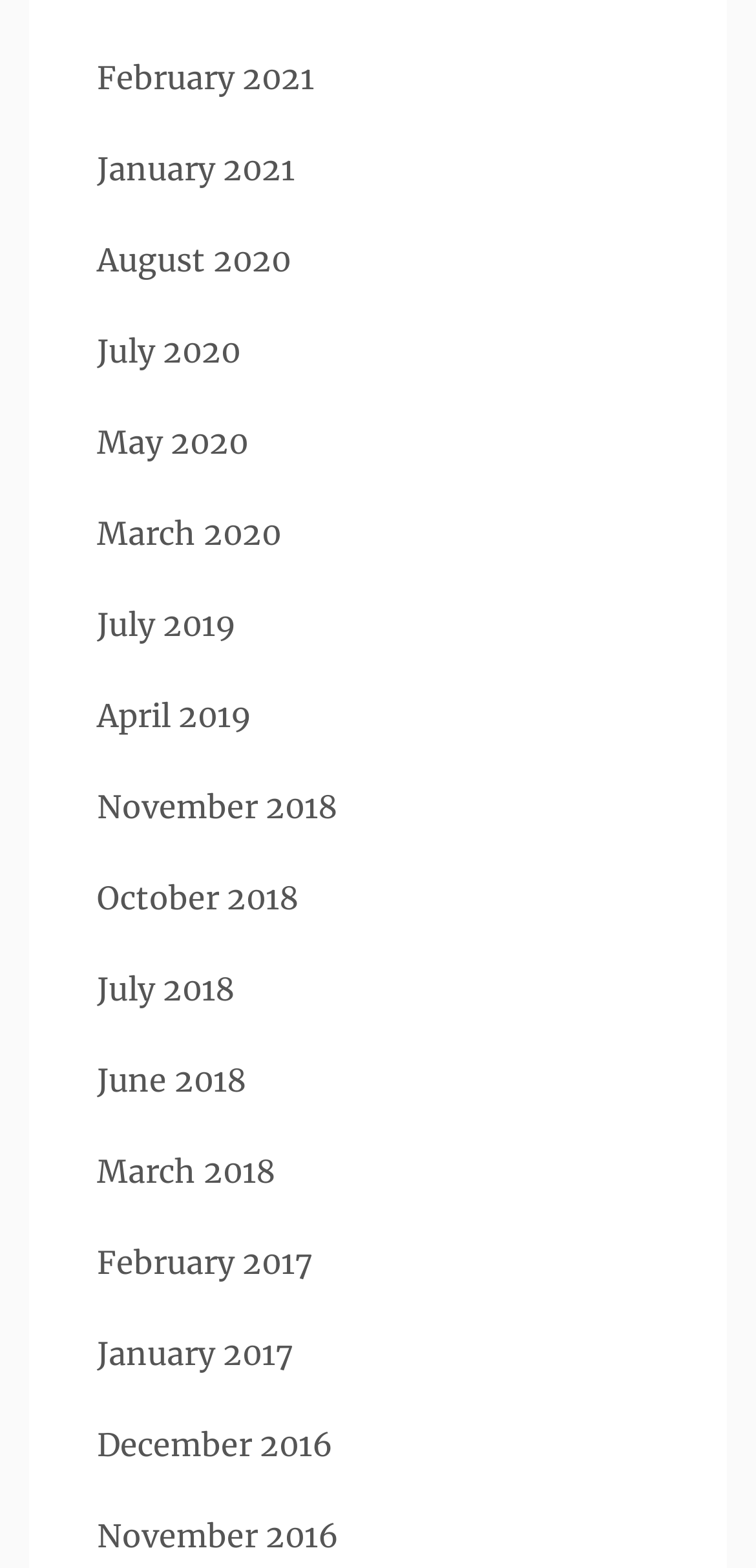Determine the bounding box coordinates for the HTML element mentioned in the following description: "March 2018". The coordinates should be a list of four floats ranging from 0 to 1, represented as [left, top, right, bottom].

[0.128, 0.734, 0.364, 0.759]